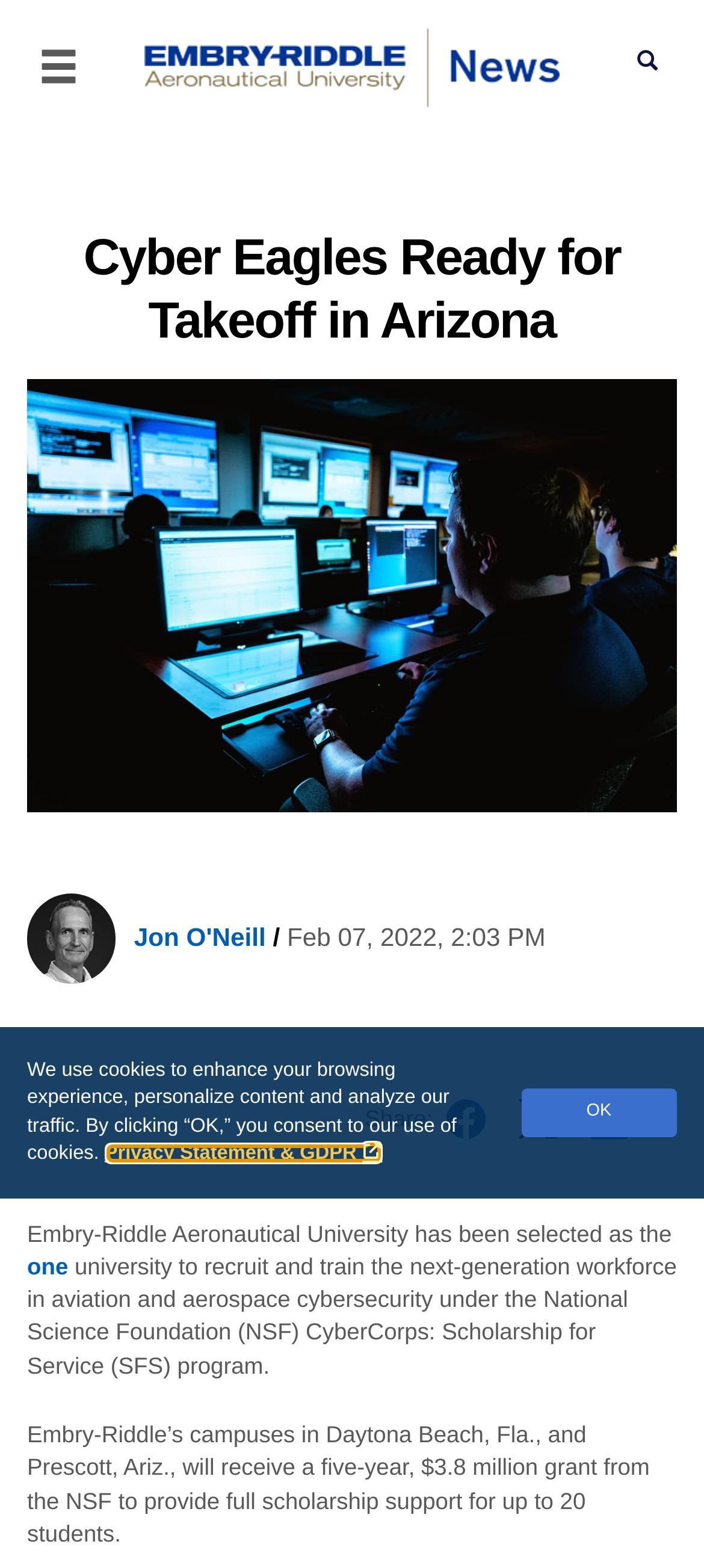Given the content of the image, can you provide a detailed answer to the question?
How many links are in the top navigation menu?

I counted the number of links in the top navigation menu, which are 'Home', 'All News', 'Research', 'Experts', and 'Media Resources'. There are 5 links in total.